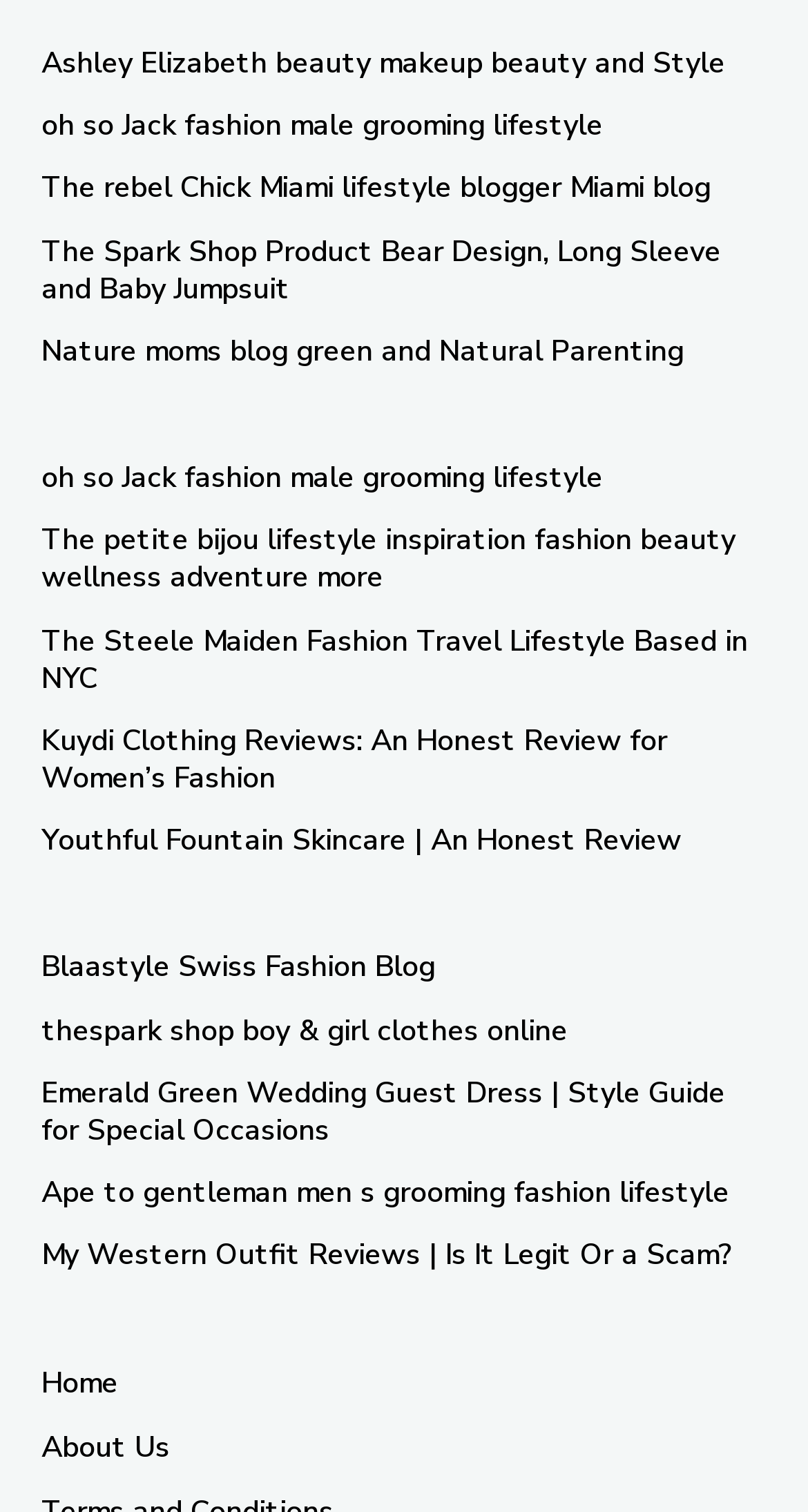Identify the bounding box coordinates of the clickable section necessary to follow the following instruction: "click Home". The coordinates should be presented as four float numbers from 0 to 1, i.e., [left, top, right, bottom].

[0.051, 0.895, 0.949, 0.938]